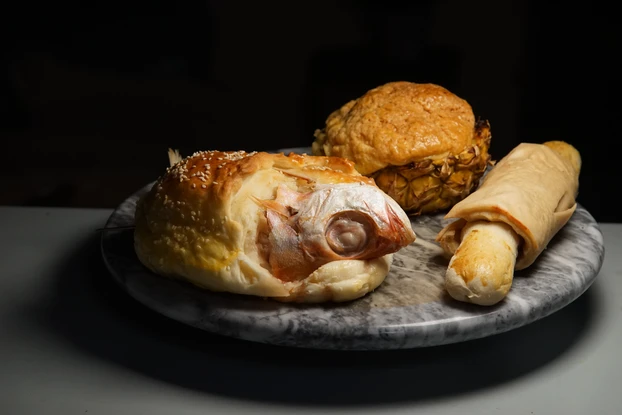Generate an elaborate caption that covers all aspects of the image.

A beautifully arranged platter featuring three distinct types of baked goods. In the foreground, a golden-brown bread roll shaped like a fish, adorned with sesame seeds, draws attention with its whimsical design. Beside it, a softly textured round bun with a warm, golden top suggests a hint of sweetness, perhaps resembling a classic dessert or a sweet bread. On the other side, a slender roll, wrapped in a light coating, adds an element of intrigue to the assortment. The platter rests on a round marble surface, contrasting the richly colored breads with the darker backdrop, enhancing the visual appeal of this tempting collection of baked treats.